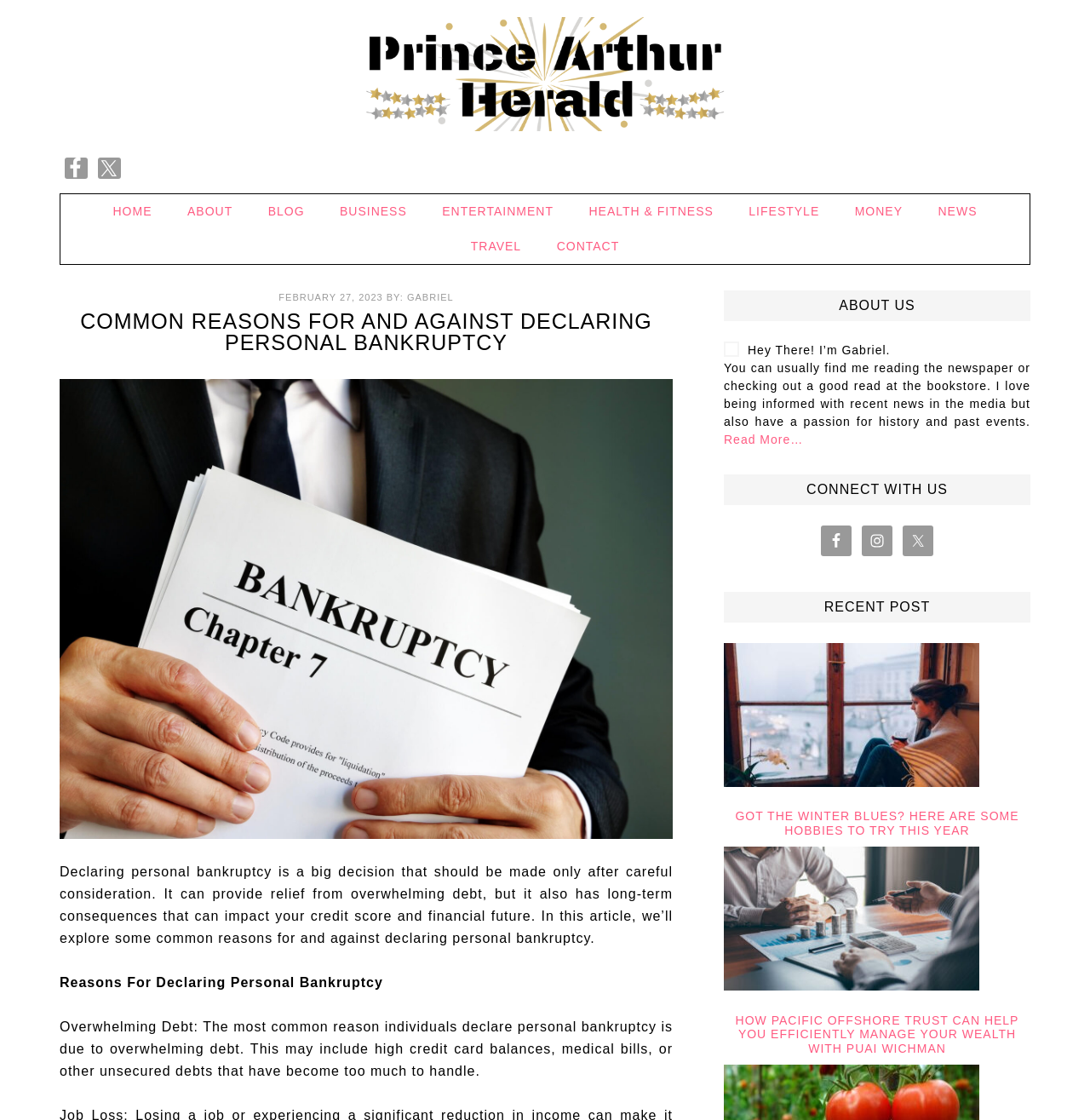Please identify the primary heading of the webpage and give its text content.

COMMON REASONS FOR AND AGAINST DECLARING PERSONAL BANKRUPTCY